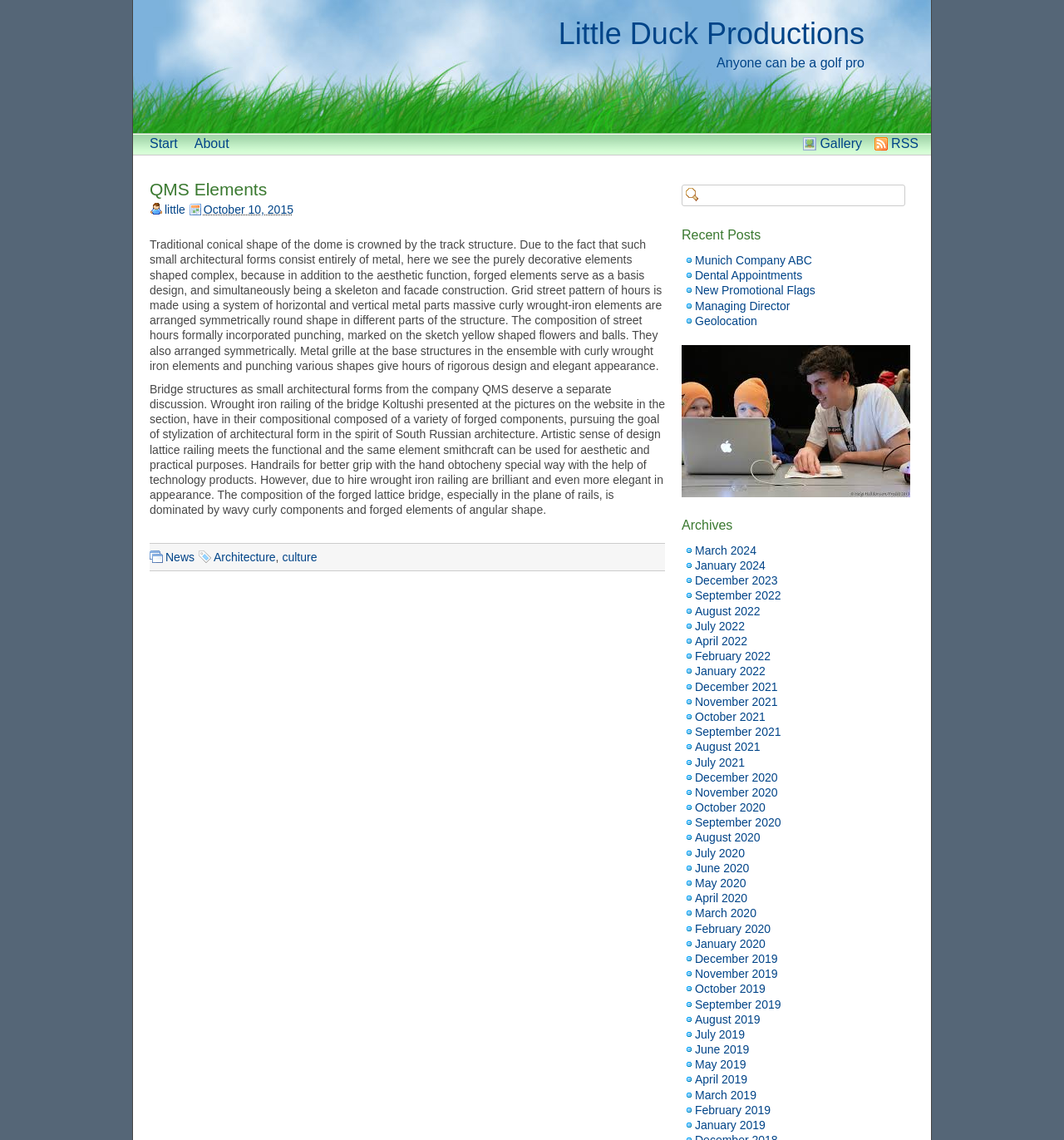Pinpoint the bounding box coordinates of the clickable element to carry out the following instruction: "Click on the 'Start' link."

[0.133, 0.117, 0.175, 0.136]